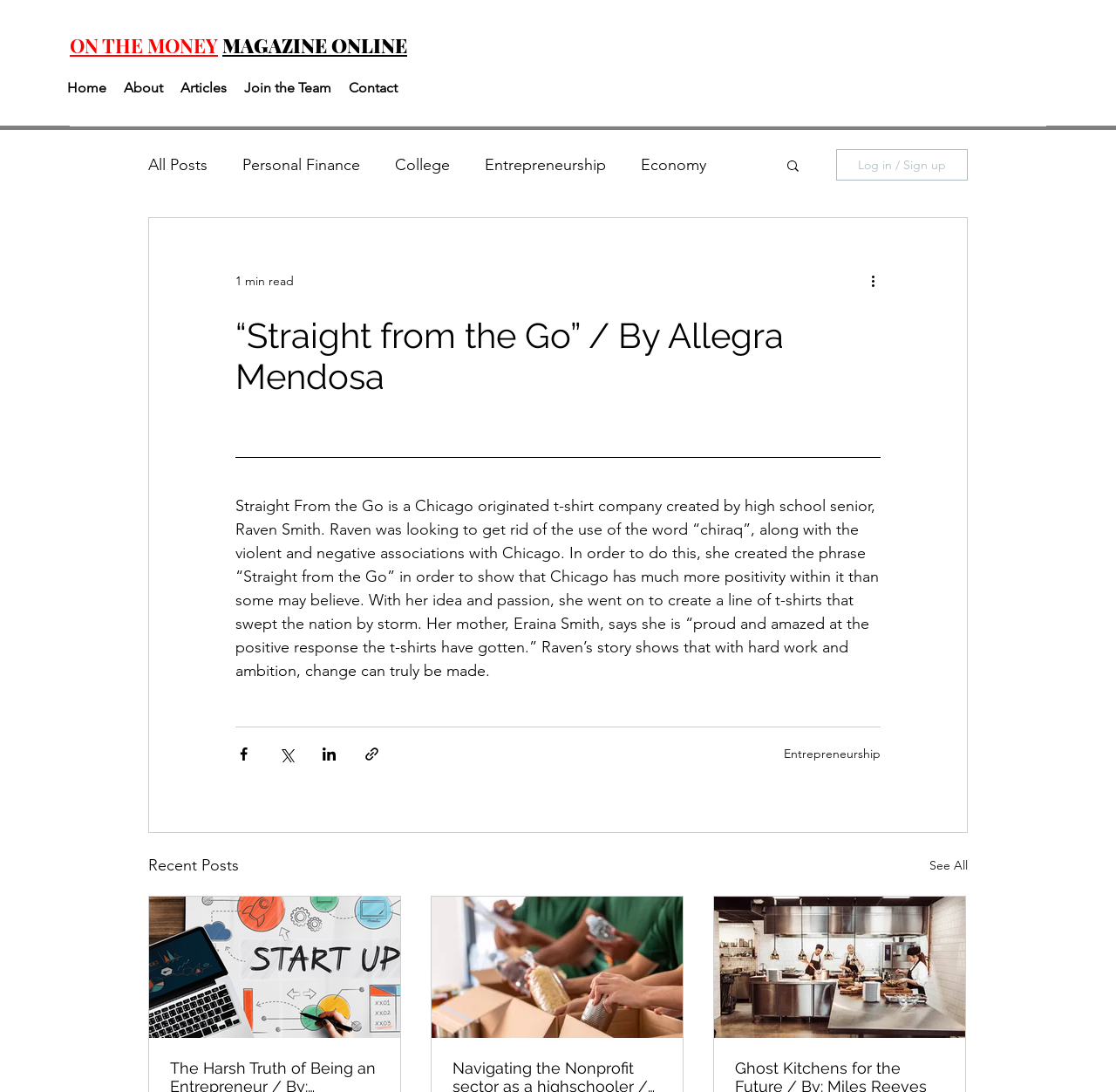Provide a short answer using a single word or phrase for the following question: 
What is the name of the high school senior who created the t-shirt company?

Raven Smith